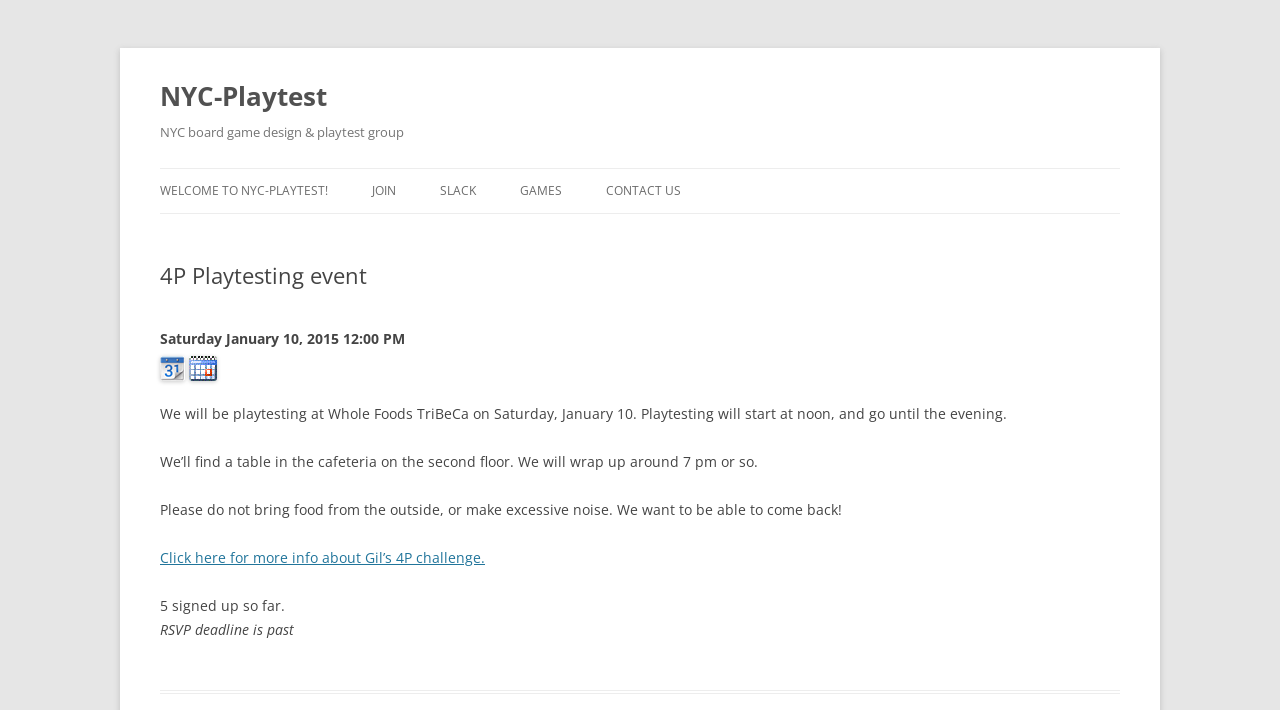Please give a succinct answer to the question in one word or phrase:
What is the purpose of the event?

Playtesting